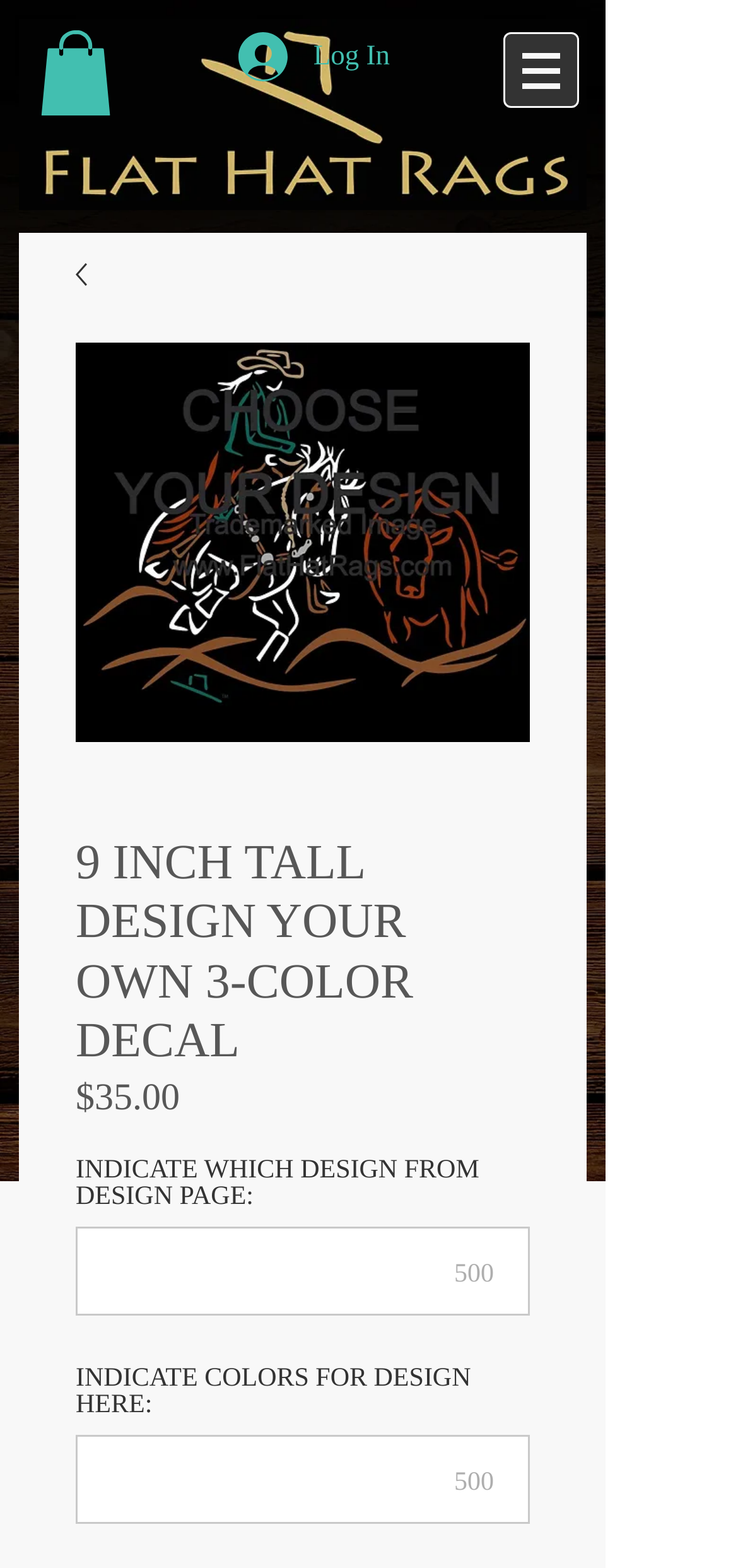How many textboxes are available for input?
Using the image, provide a detailed and thorough answer to the question.

Upon examining the webpage, I found two textbox elements where users can input information. The first textbox is labeled 'INDICATE WHICH DESIGN FROM DESIGN PAGE:' and the second textbox is labeled 'INDICATE COLORS FOR DESIGN HERE:'.